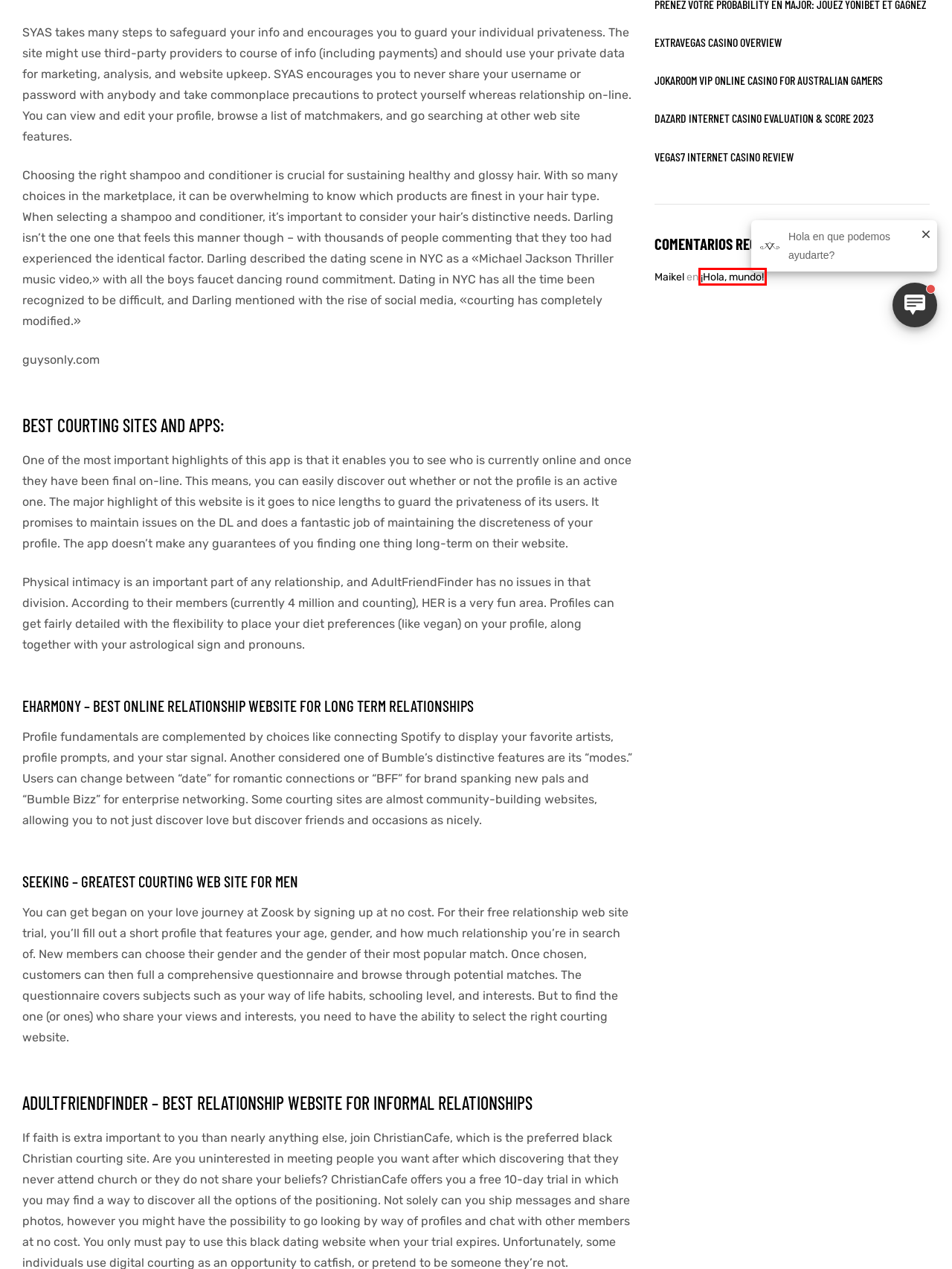Given a screenshot of a webpage with a red bounding box around an element, choose the most appropriate webpage description for the new page displayed after clicking the element within the bounding box. Here are the candidates:
A. Ferlucci – Moda-complementos
B. Vegas7 Internet casino Review – Ferlucci
C. Gorras y complementos – Ferlucci
D. ExtraVegas Casino Overview – Ferlucci
E. Moda hombre – Ferlucci
F. Dazard Internet casino Evaluation & Score 2023 – Ferlucci
G. ¡Hola, mundo! – Ferlucci
H. Warranty and Services – Ferlucci

G